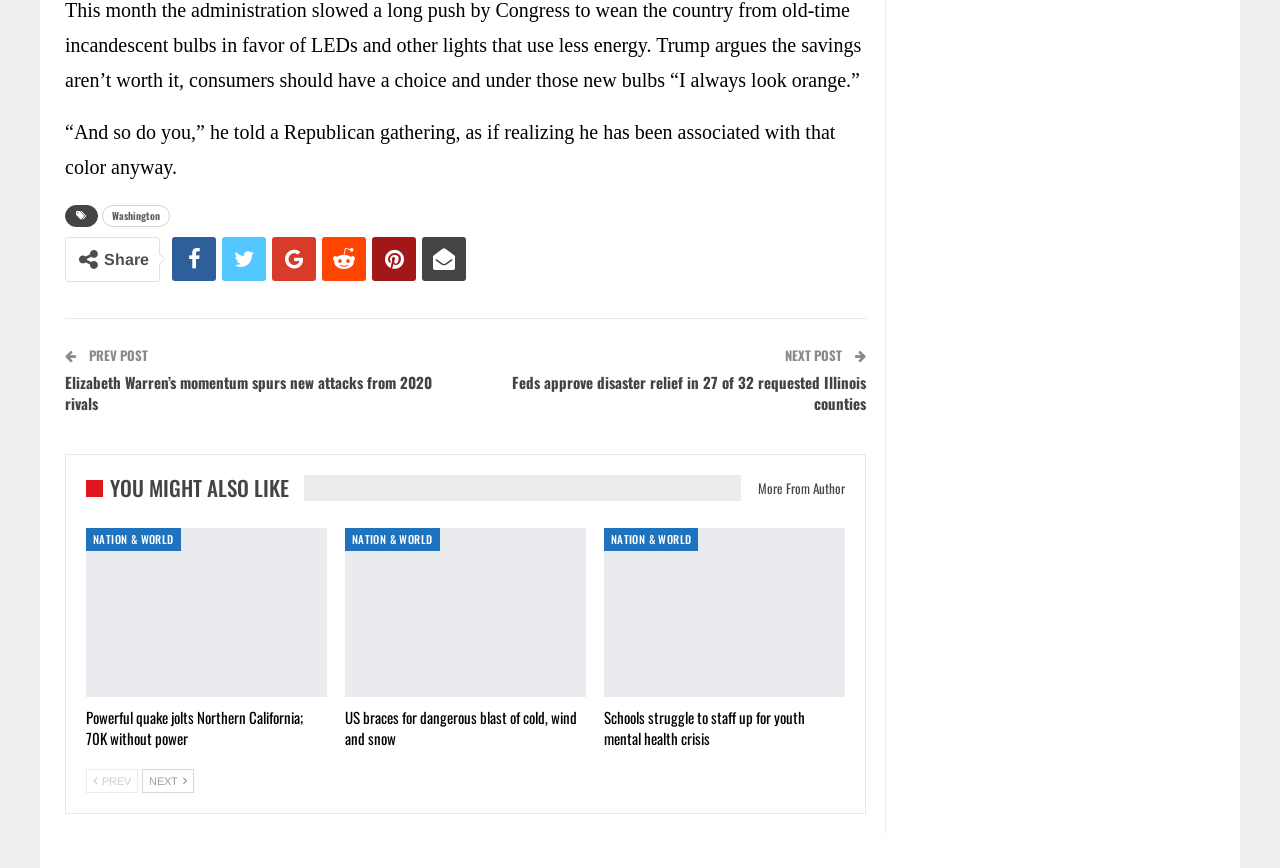Locate the bounding box coordinates of the element that should be clicked to execute the following instruction: "Read the previous post".

[0.067, 0.397, 0.116, 0.42]